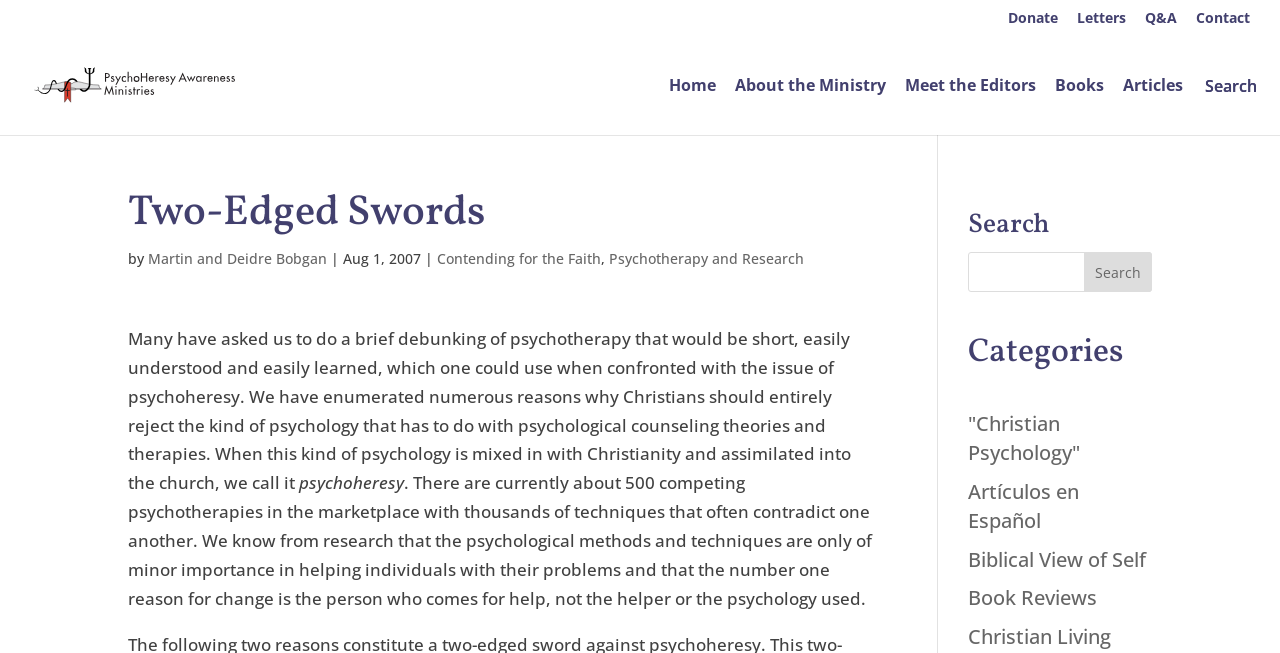Locate the bounding box for the described UI element: "name="s" placeholder="Search …" title="Search for:"". Ensure the coordinates are four float numbers between 0 and 1, formatted as [left, top, right, bottom].

[0.053, 0.053, 0.953, 0.056]